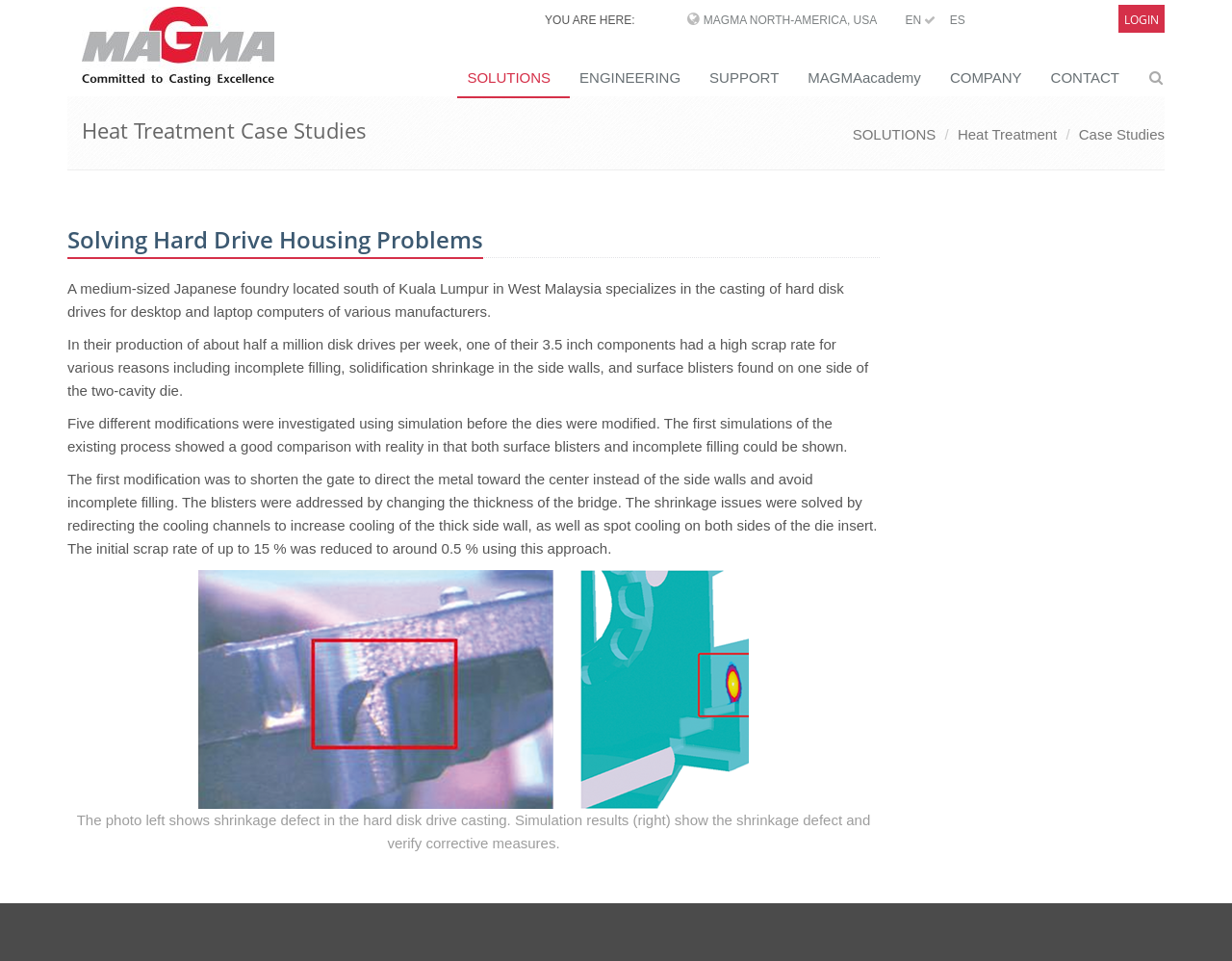Please identify the bounding box coordinates of the area I need to click to accomplish the following instruction: "Login to the system".

[0.912, 0.012, 0.941, 0.029]